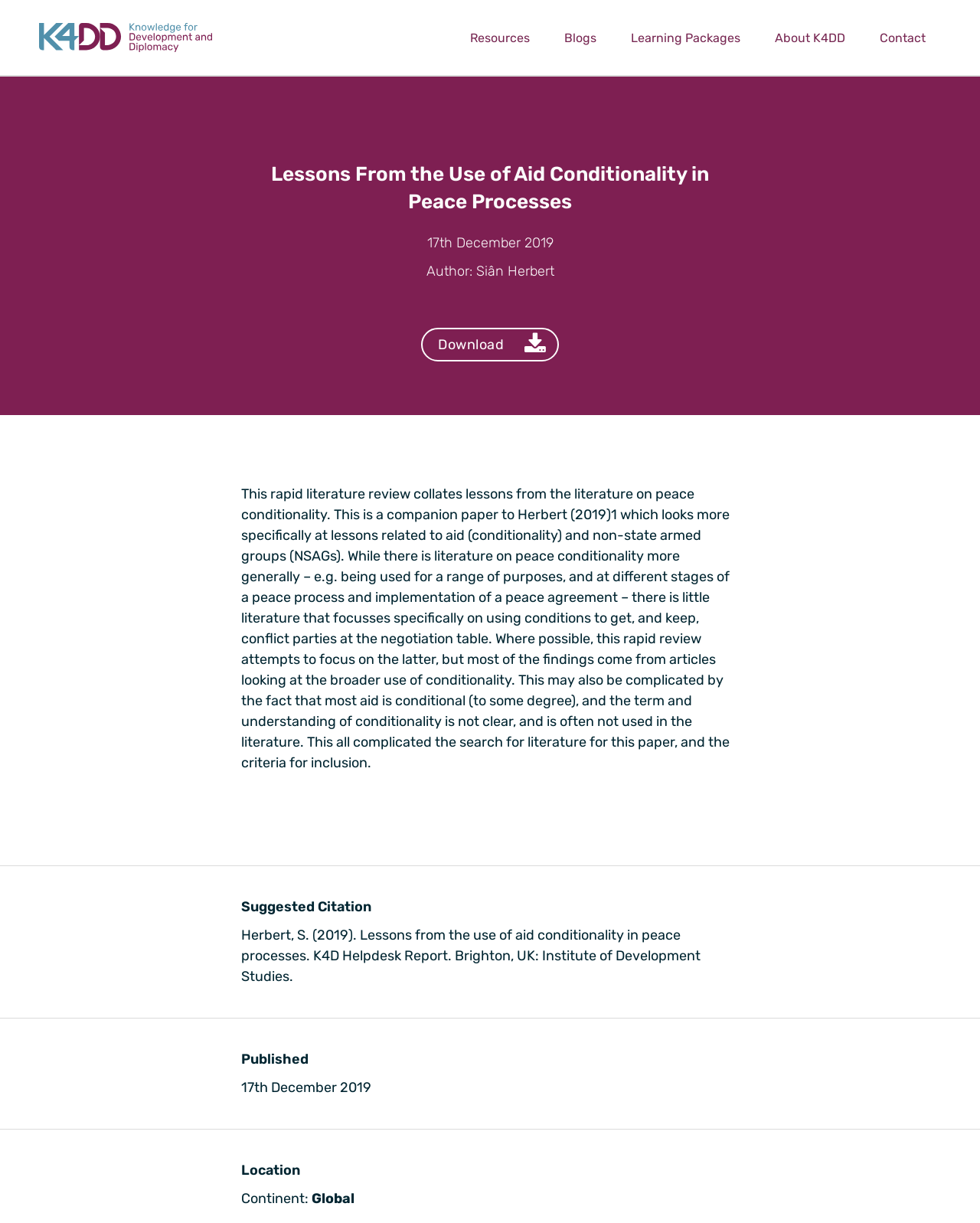Determine the bounding box coordinates of the clickable region to execute the instruction: "Download the report". The coordinates should be four float numbers between 0 and 1, denoted as [left, top, right, bottom].

[0.43, 0.268, 0.57, 0.296]